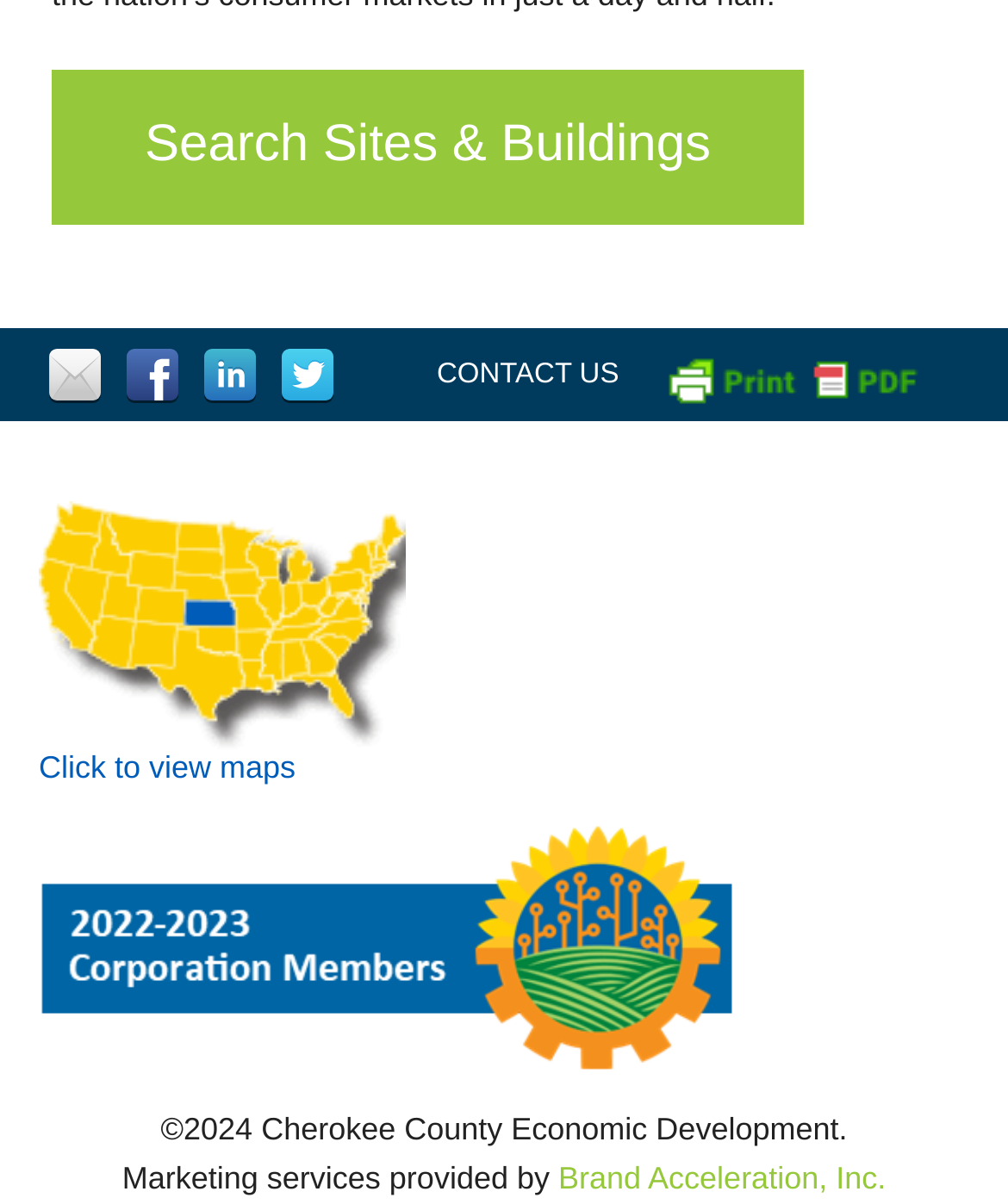How many social media links are present?
Answer the question with a single word or phrase by looking at the picture.

4